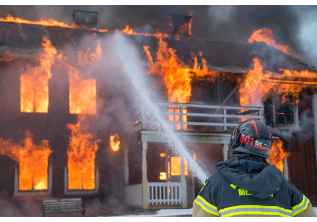Use a single word or phrase to answer the following:
What is engulfing the structure?

Flames